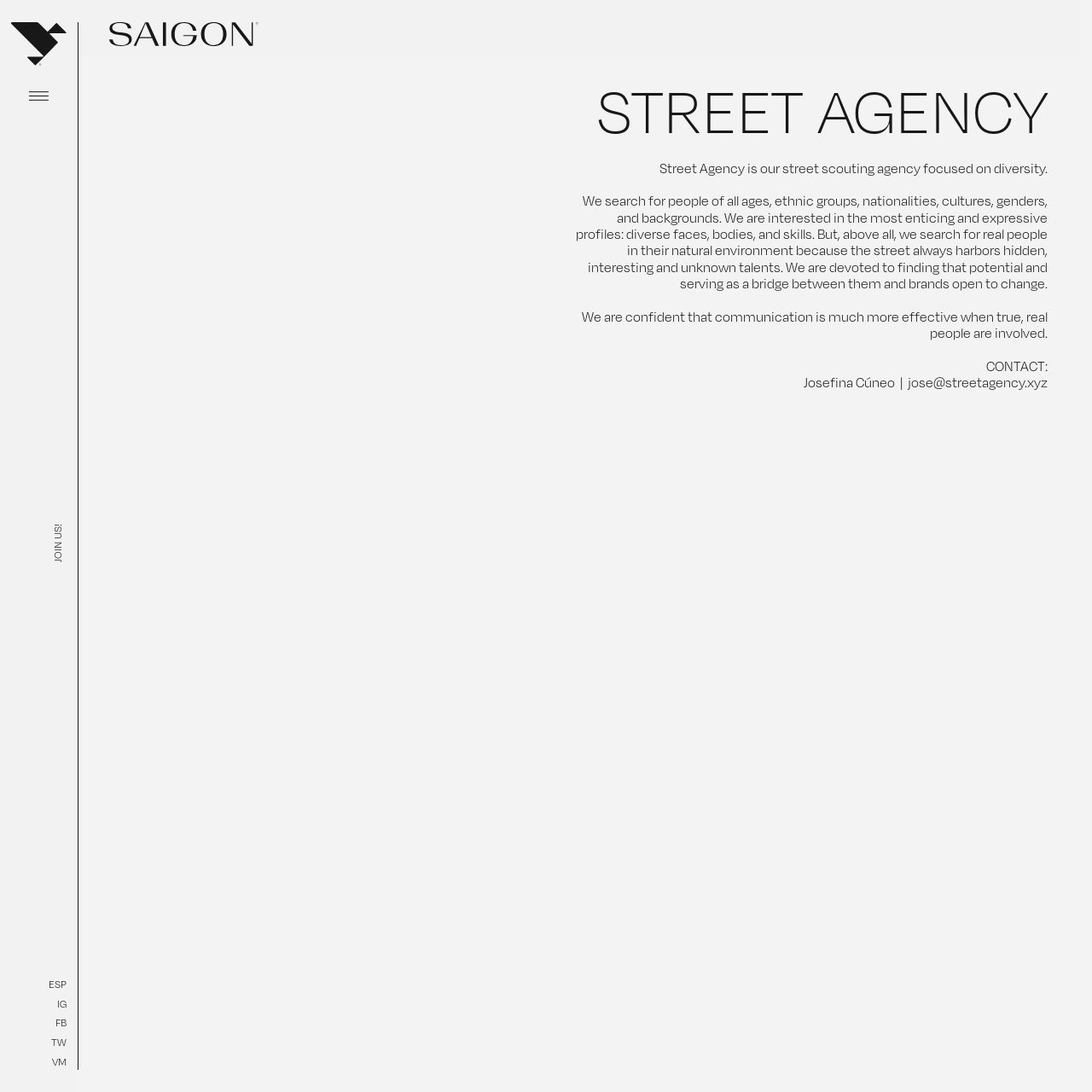Respond with a single word or short phrase to the following question: 
What is the agency focused on?

diversity